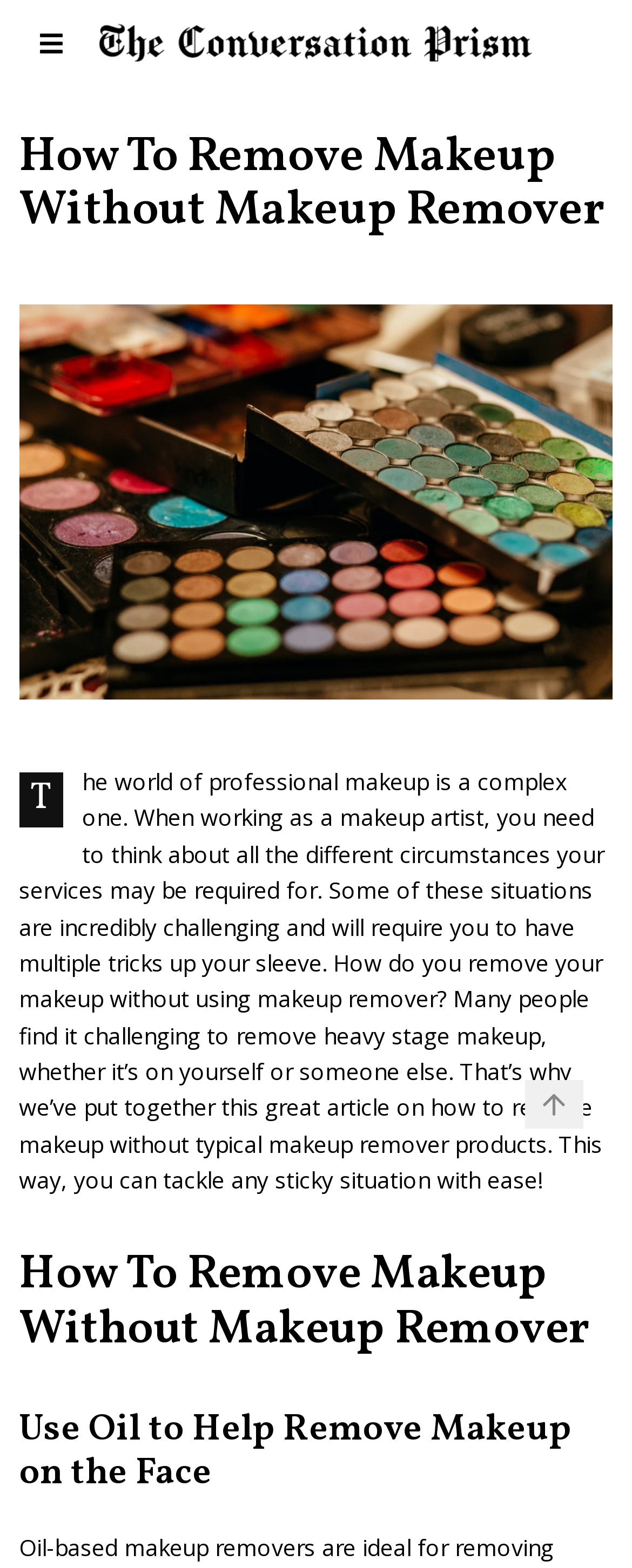Is the article written for beginners?
Provide a one-word or short-phrase answer based on the image.

Unclear